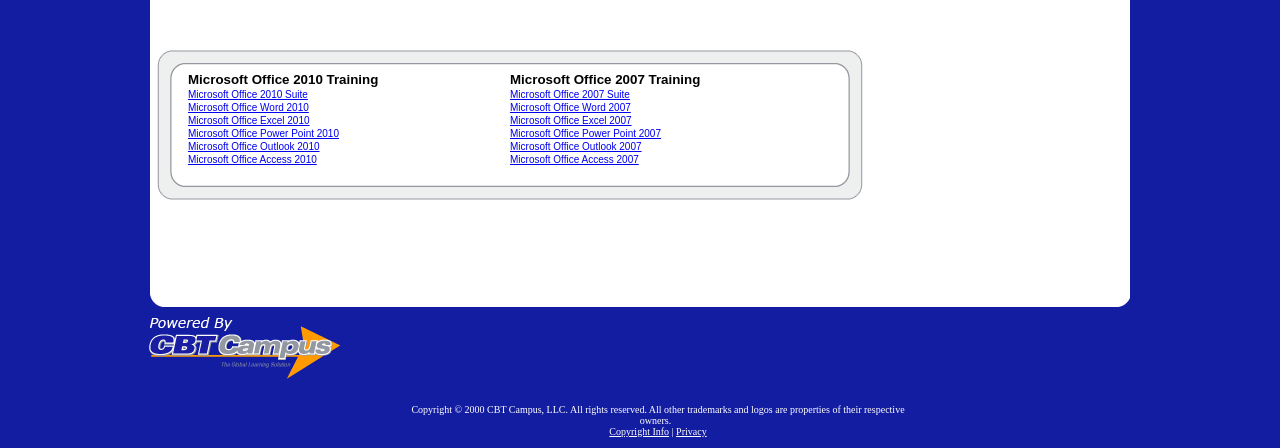Please identify the bounding box coordinates of the element I should click to complete this instruction: 'Click Microsoft Office Power Point 2010'. The coordinates should be given as four float numbers between 0 and 1, like this: [left, top, right, bottom].

[0.147, 0.286, 0.265, 0.31]